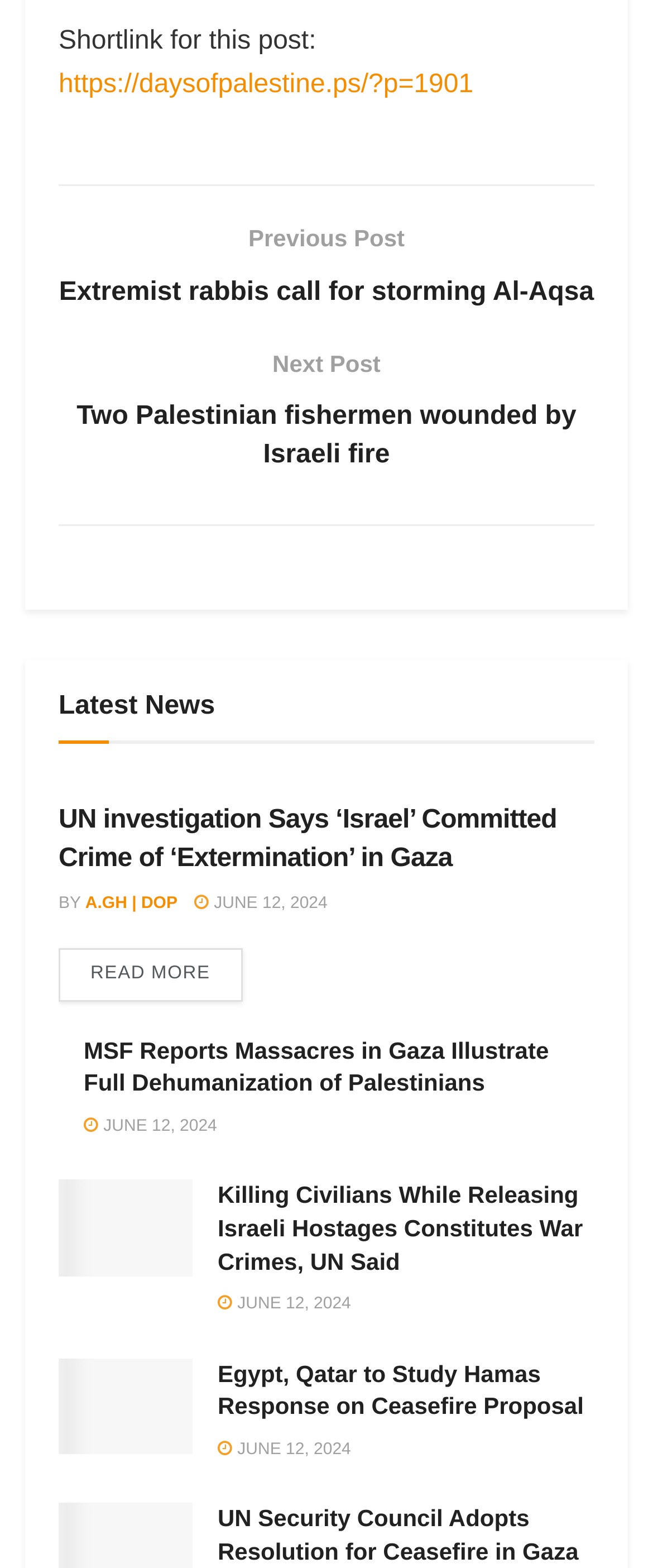Please identify the bounding box coordinates of the clickable area that will allow you to execute the instruction: "Read the article 'Hamas Rejects Latest Israeli Offer'".

[0.09, 0.866, 0.295, 0.927]